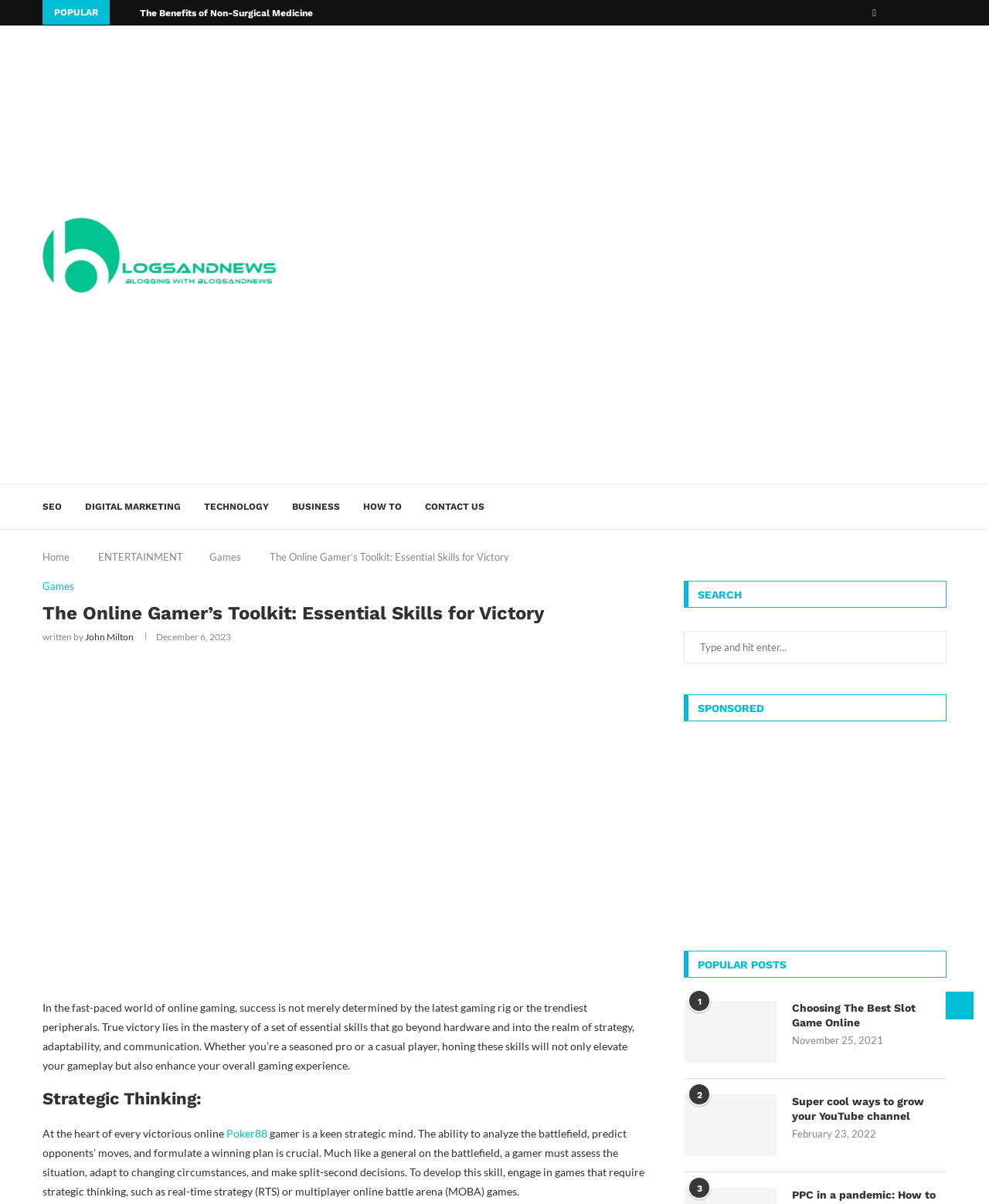Locate the UI element described by name="s" placeholder="Type and hit enter..." and provide its bounding box coordinates. Use the format (top-left x, top-left y, bottom-right x, bottom-right y) with all values as floating point numbers between 0 and 1.

[0.691, 0.524, 0.957, 0.551]